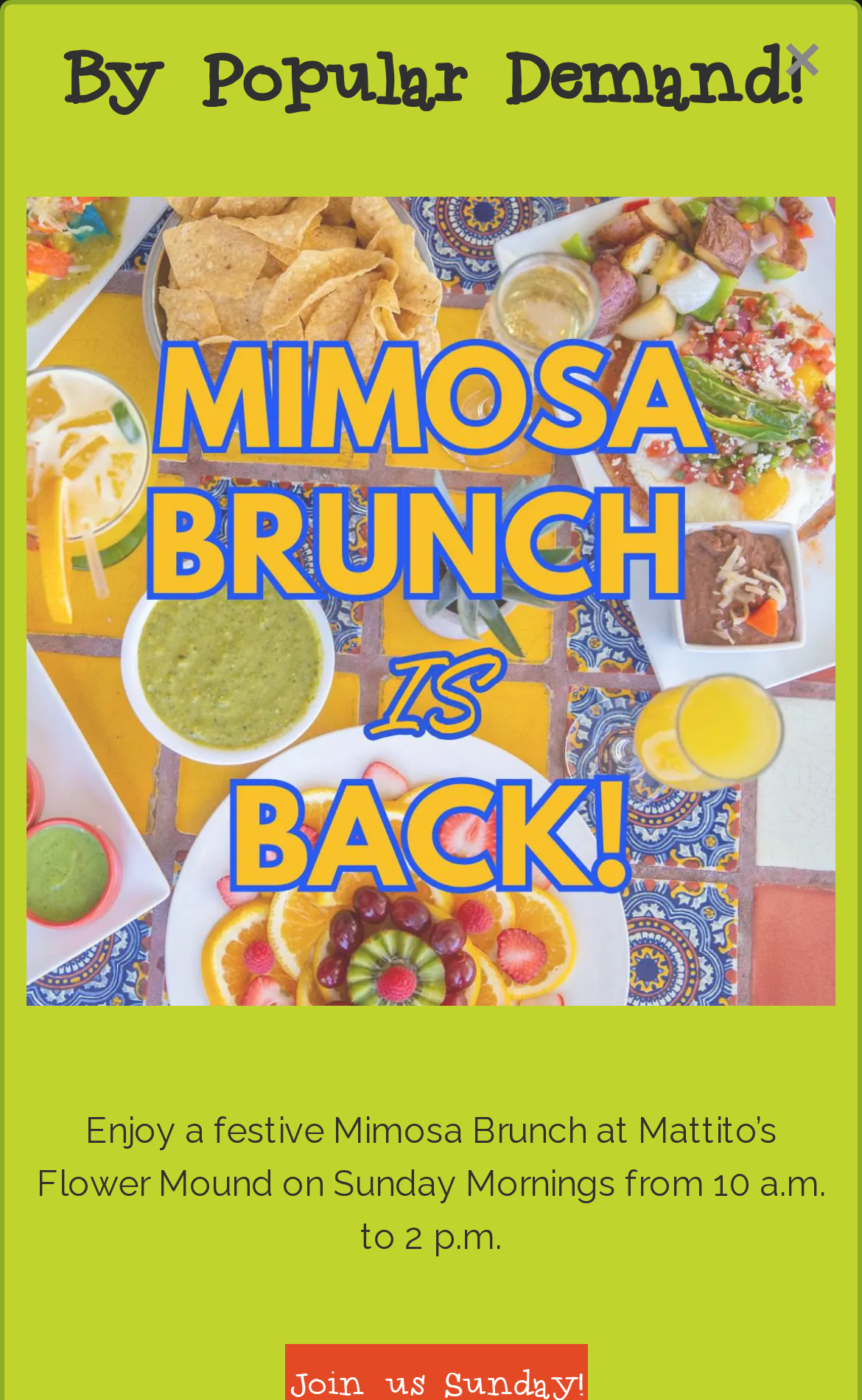Examine the image and give a thorough answer to the following question:
What is the phone number of Mattito's in Flower Mound?

I found the phone number by looking at the navigation section, where it says 'Address and Phone:' and then lists the phone number as '(682) 990-6050'.